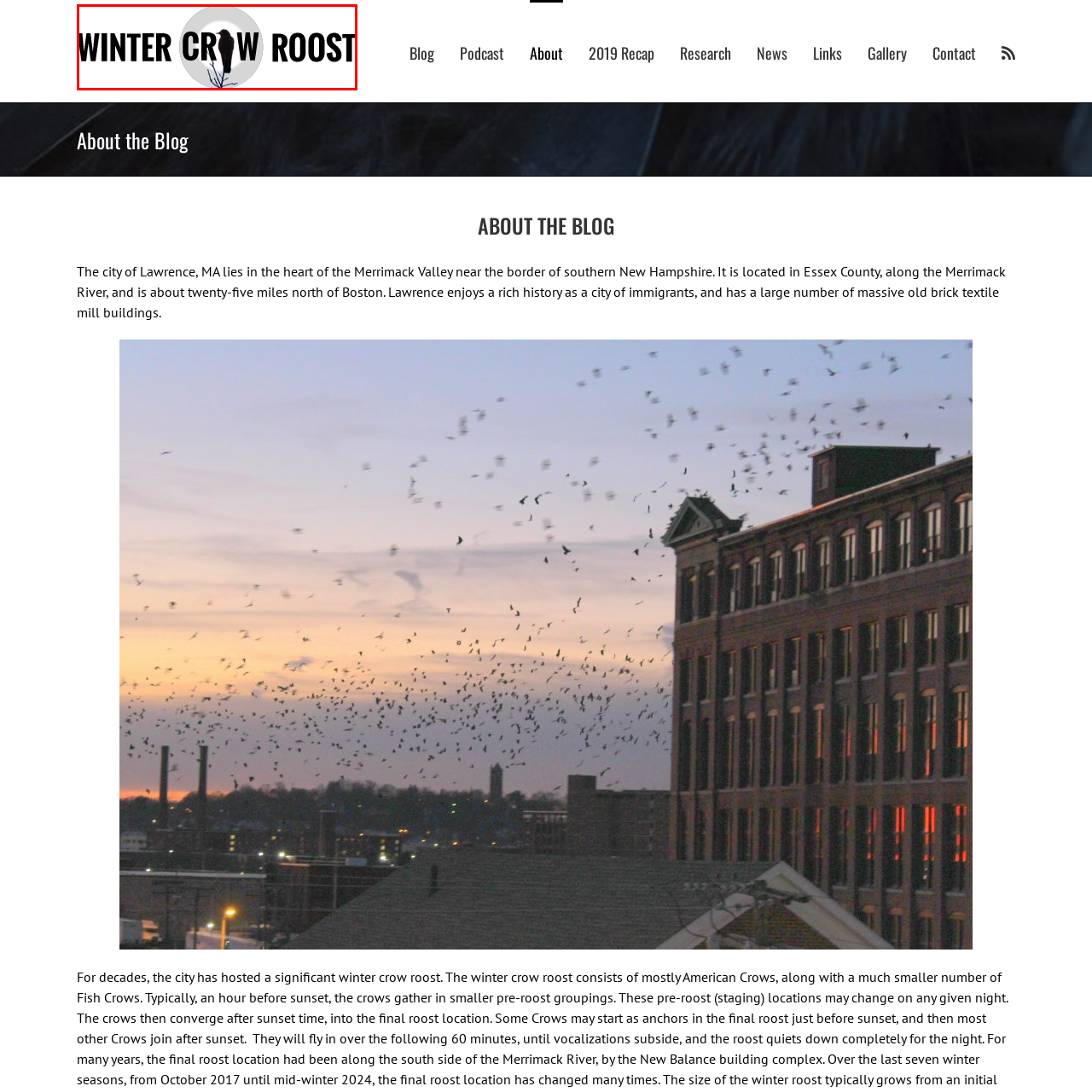What is perched on a bare branch?  
Carefully review the image highlighted by the red outline and respond with a comprehensive answer based on the image's content.

The caption describes a silhouette of a crow perched on a bare branch, which is visually anchored within a light circular design, suggesting that the crow is the object perched on the branch.